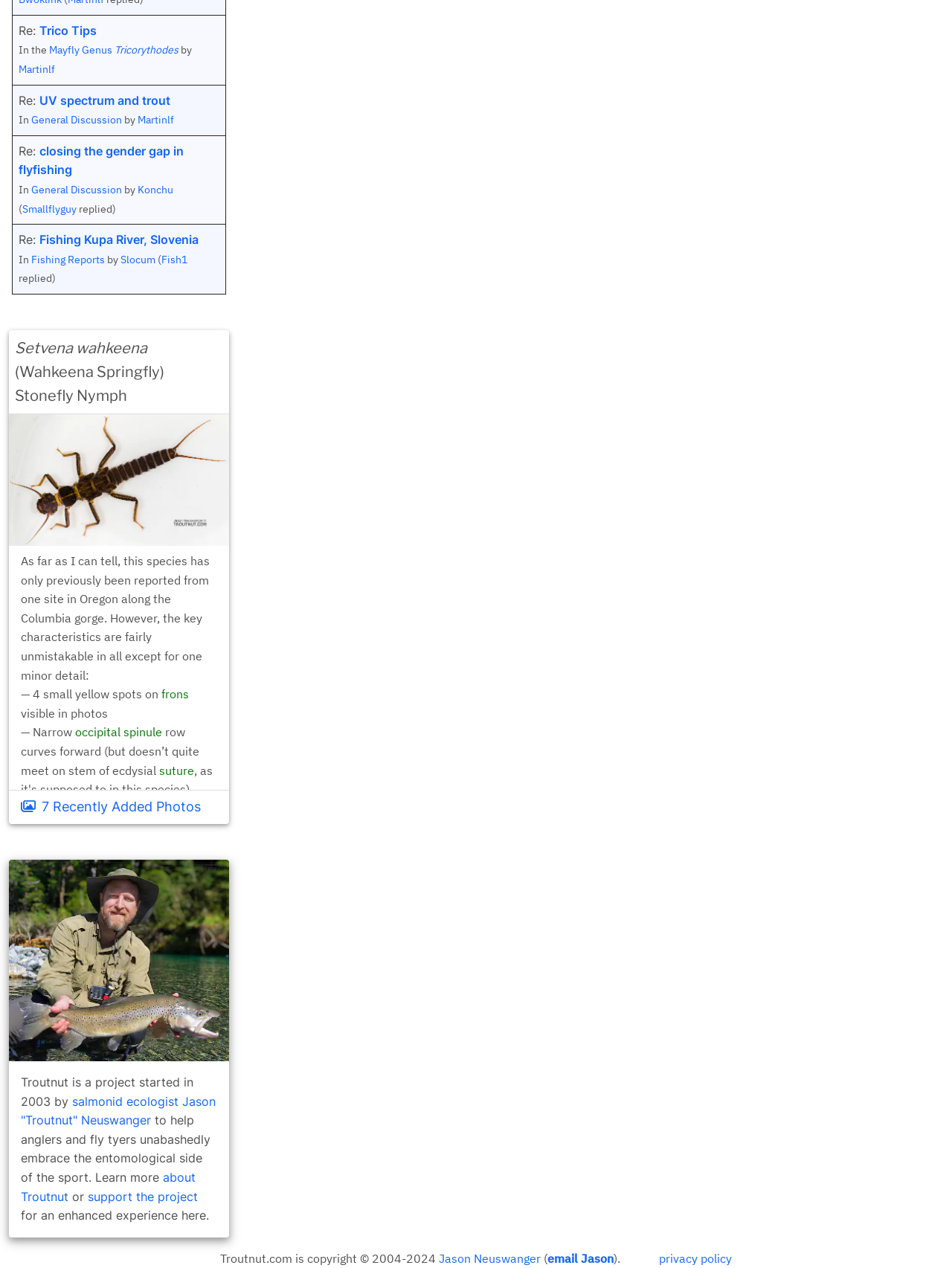Please give a succinct answer using a single word or phrase:
What is the location where the author caught several mature nymphs?

Wenatchee Mountains